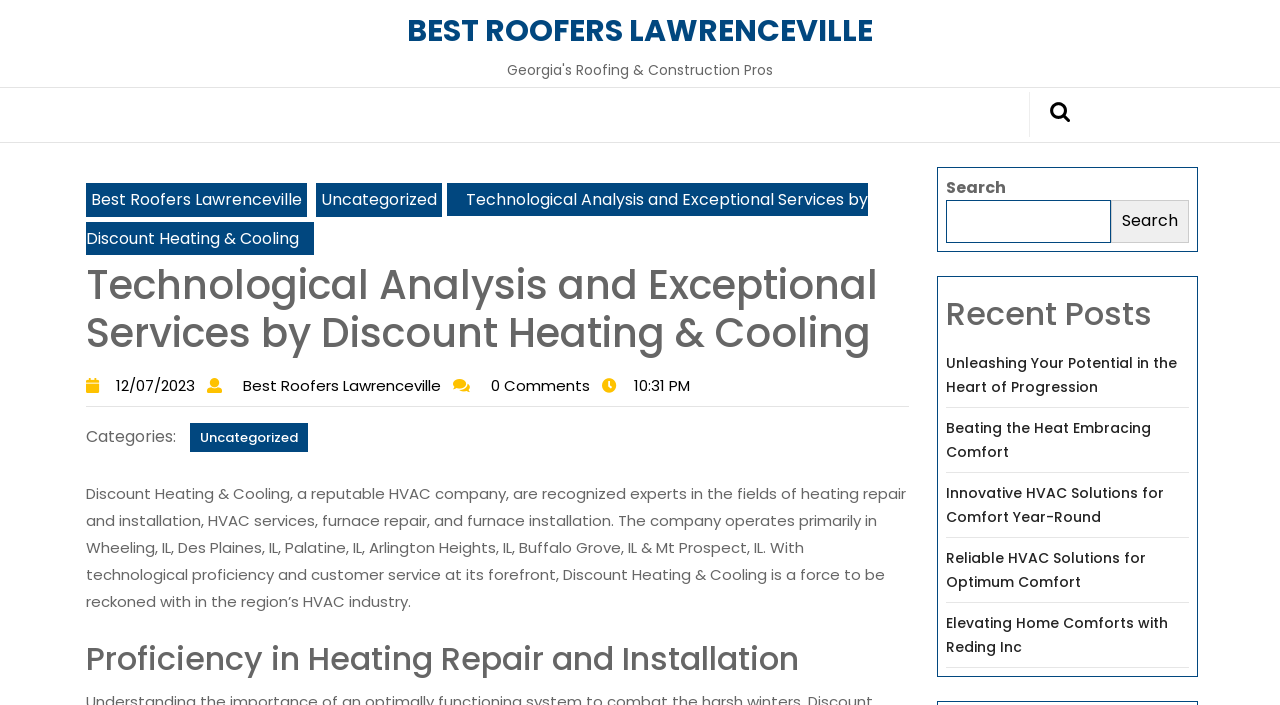Look at the image and write a detailed answer to the question: 
What is the company's primary service area?

Based on the webpage content, Discount Heating & Cooling operates primarily in these areas, which are mentioned in the paragraph describing the company's services.